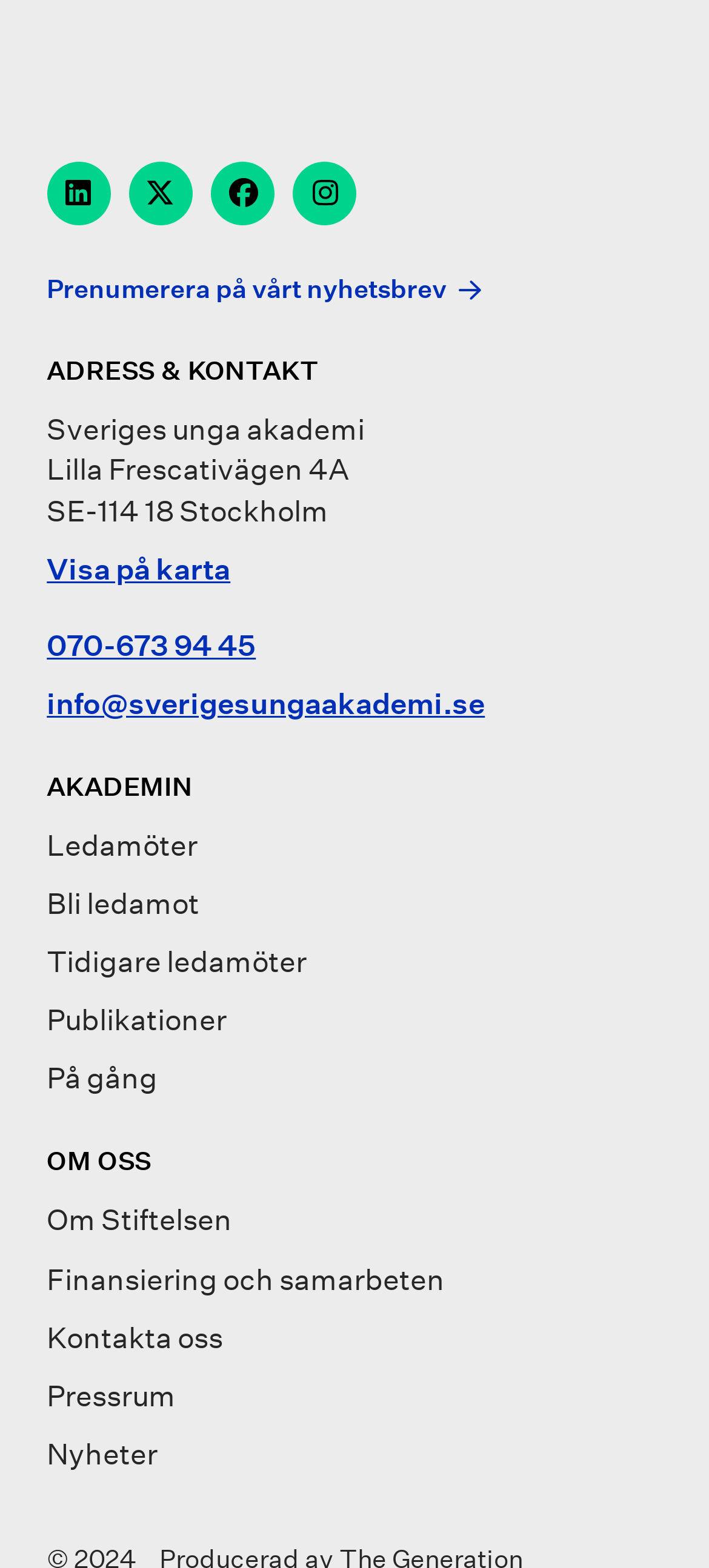How many social media links are there?
Based on the screenshot, provide your answer in one word or phrase.

4